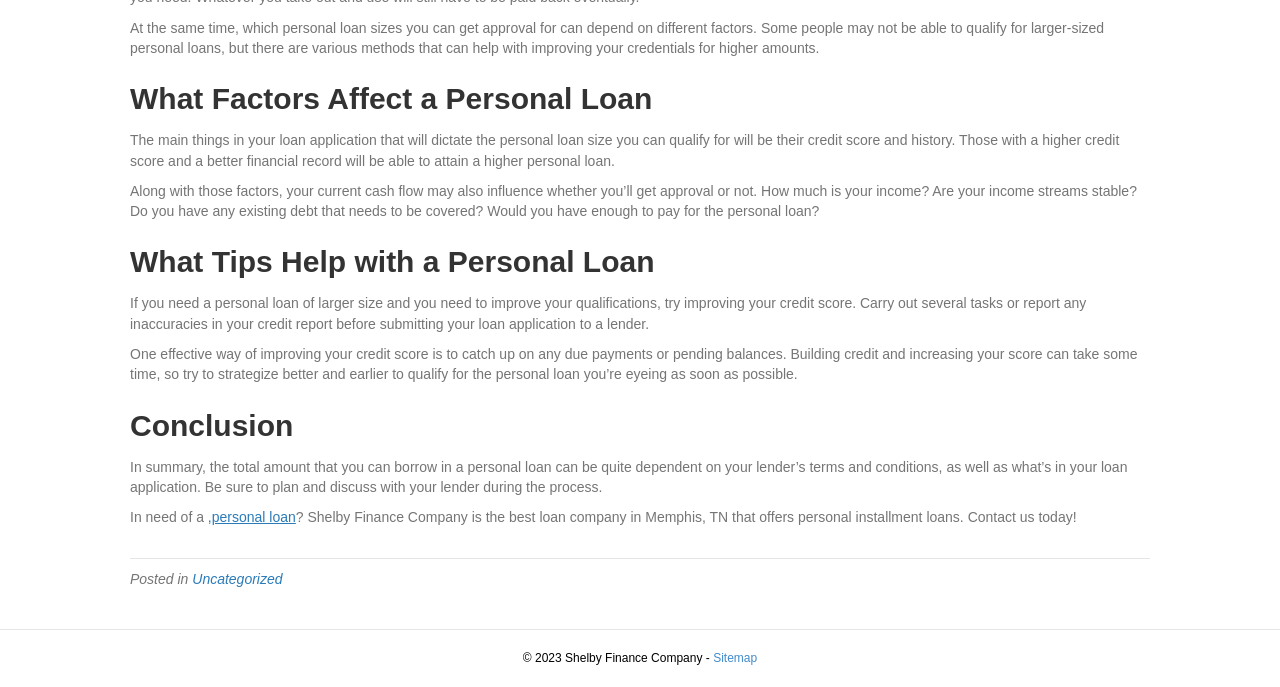Based on the element description: "Sitemap", identify the bounding box coordinates for this UI element. The coordinates must be four float numbers between 0 and 1, listed as [left, top, right, bottom].

[0.557, 0.947, 0.592, 0.968]